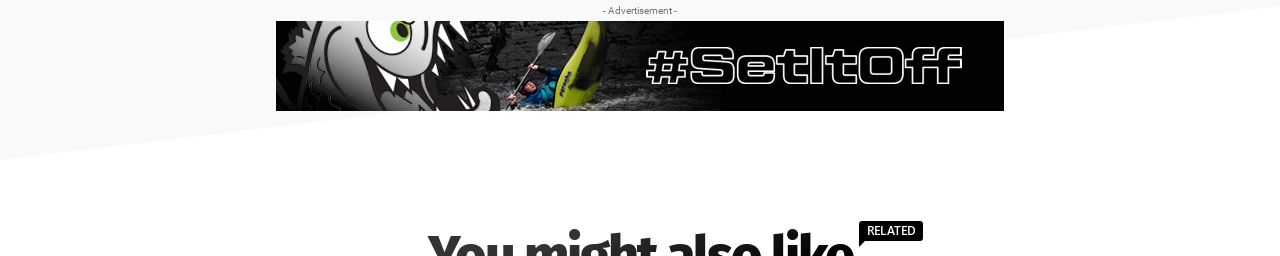What type of terrain is emphasized in the background?
Answer the question with as much detail as you can, using the image as a reference.

The background of the image emphasizes a rugged, watery terrain, which is likely meant to evoke a sense of adventure and excitement associated with kayaking and outdoor activities.